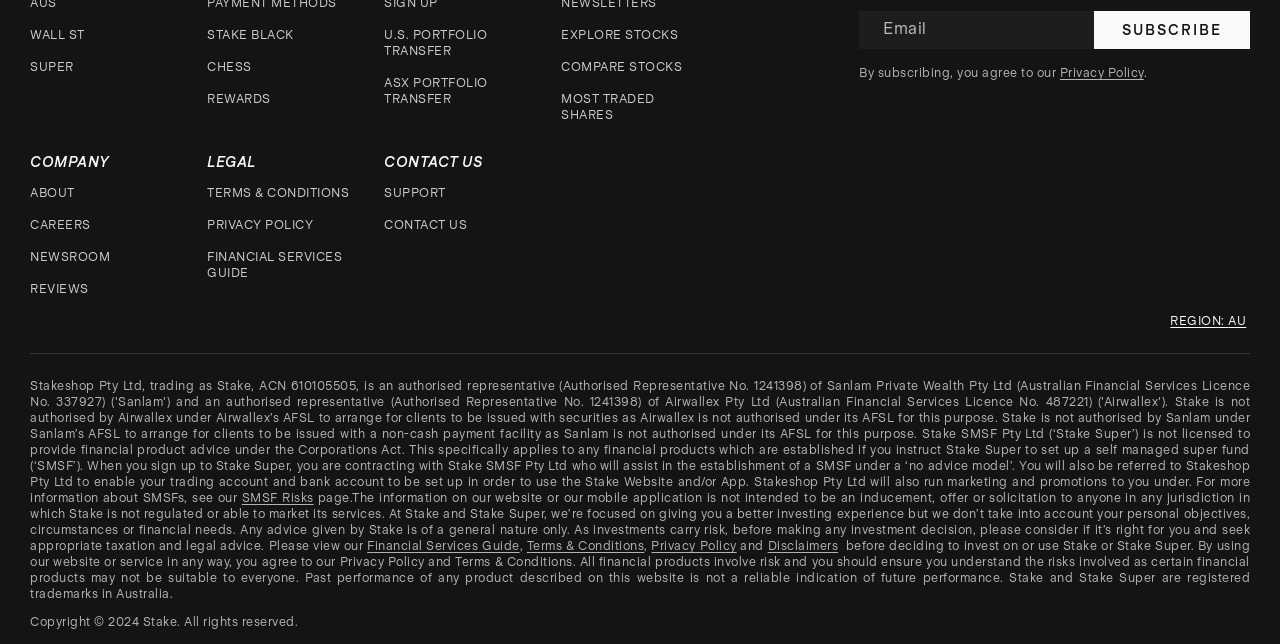Given the element description: "Region: au", predict the bounding box coordinates of the UI element it refers to, using four float numbers between 0 and 1, i.e., [left, top, right, bottom].

[0.914, 0.486, 0.977, 0.511]